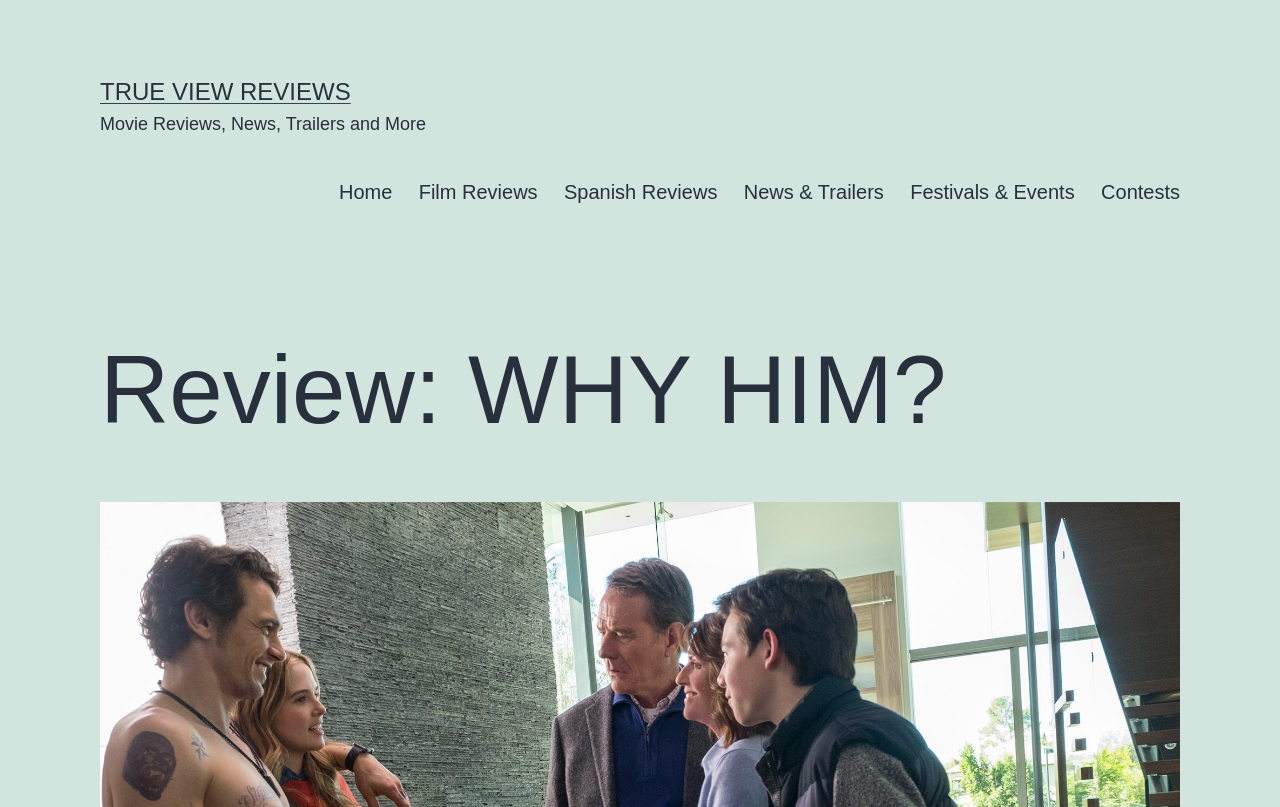What categories are available in the primary menu?
Look at the image and respond to the question as thoroughly as possible.

The primary menu is located at the top of the webpage, and it contains several links, including 'Home', 'Film Reviews', 'Spanish Reviews', 'News & Trailers', 'Festivals & Events', and 'Contests'.